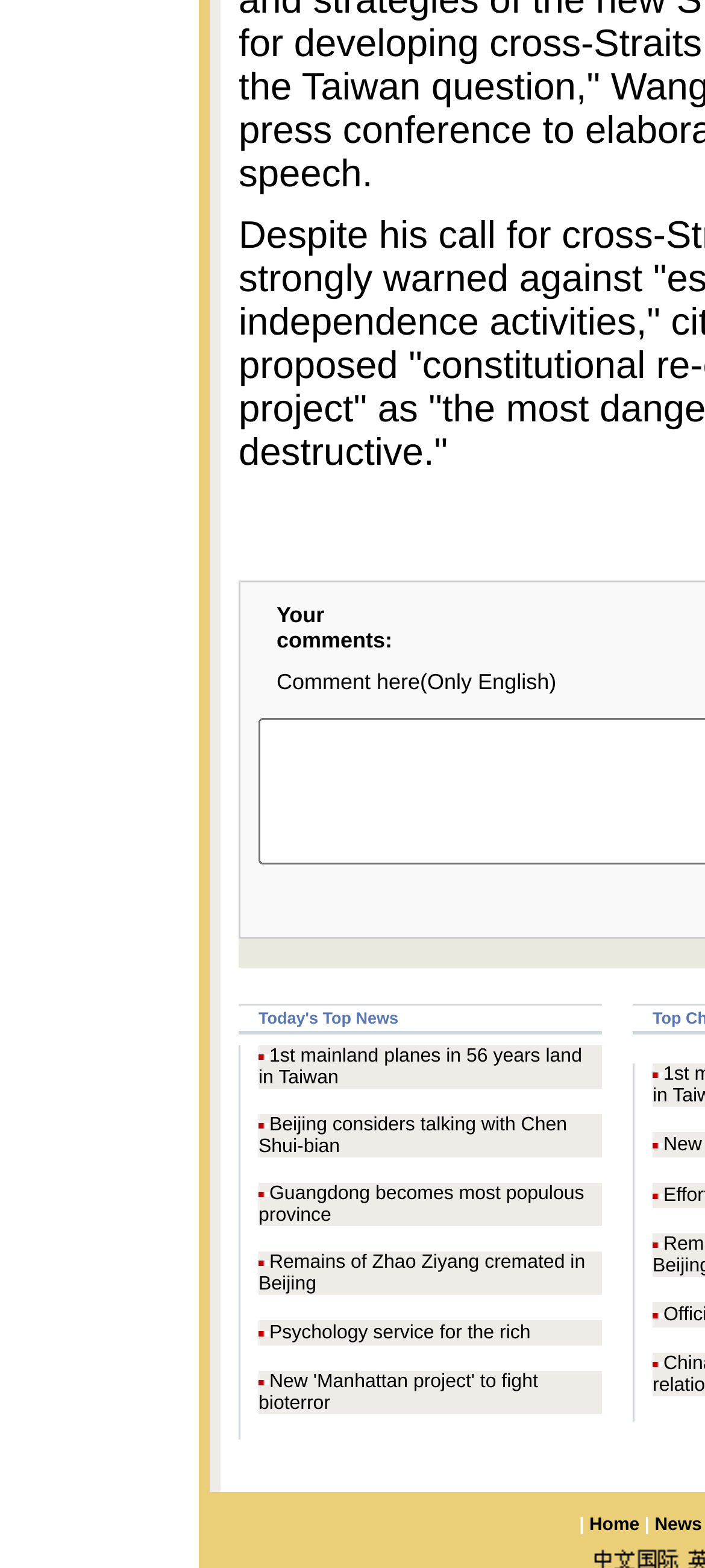Using the given element description, provide the bounding box coordinates (top-left x, top-left y, bottom-right x, bottom-right y) for the corresponding UI element in the screenshot: Home

[0.836, 0.967, 0.907, 0.979]